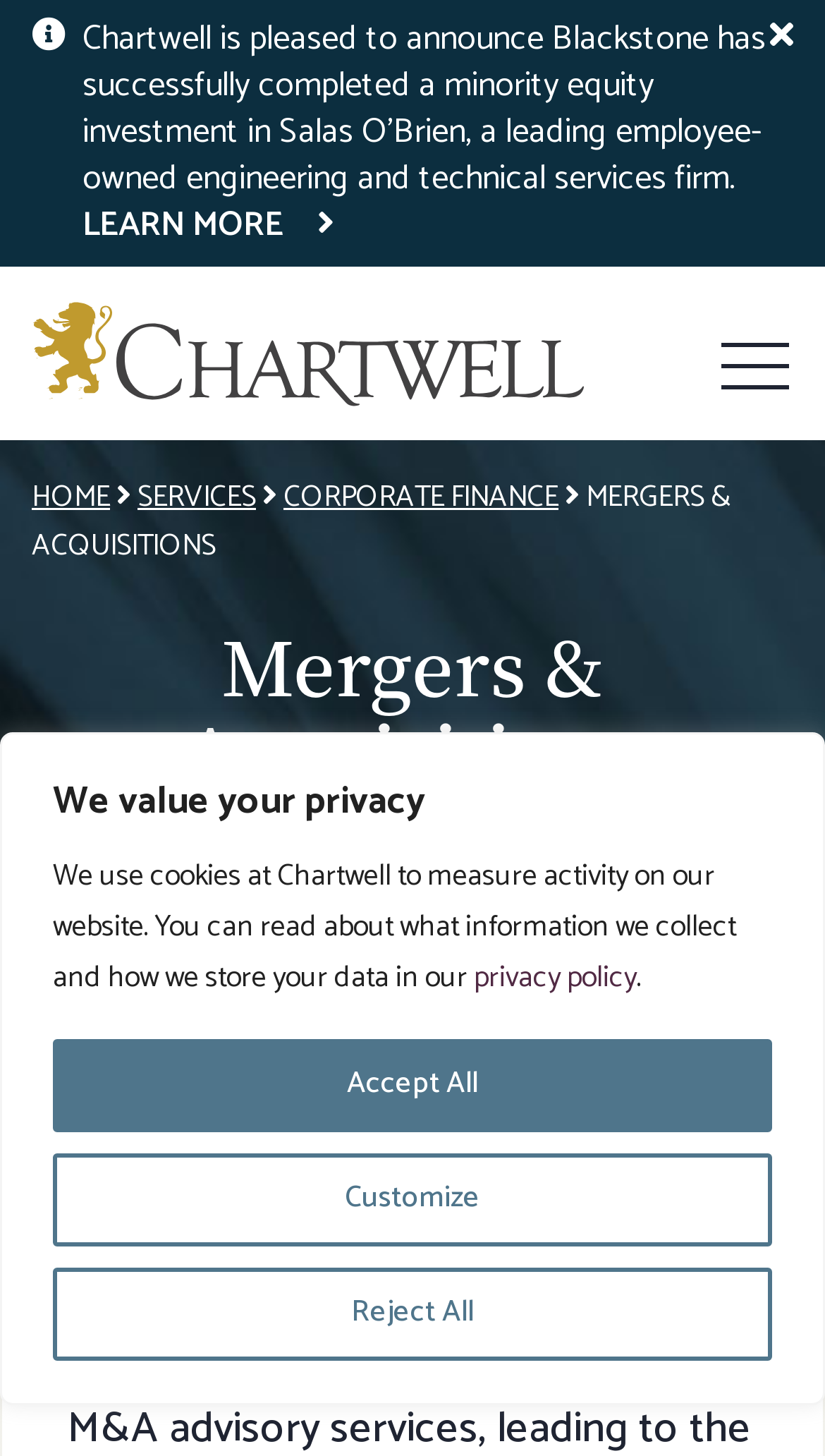Respond with a single word or phrase for the following question: 
What is the topic of the heading below the announcement?

Mergers & Acquisitions